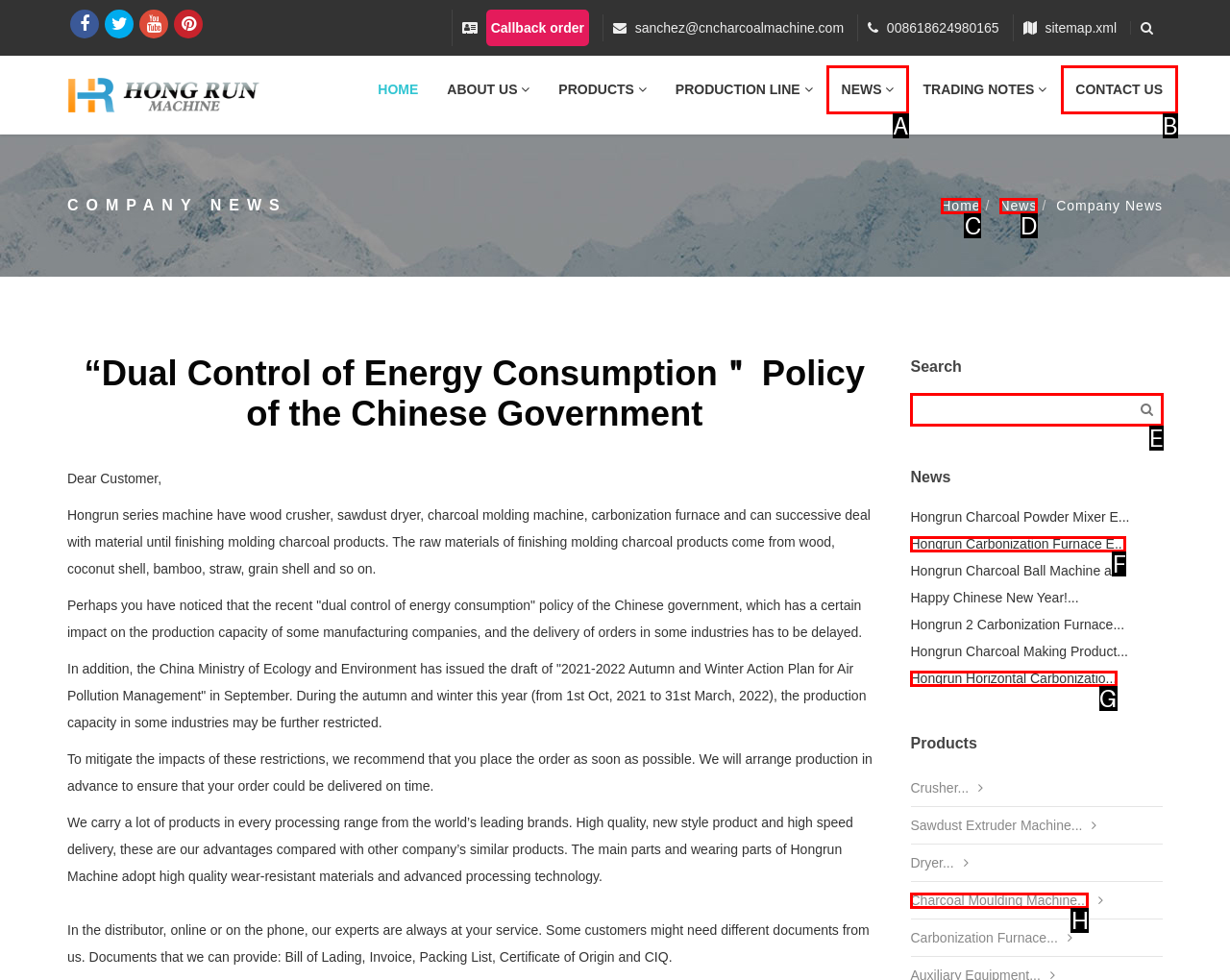Tell me which one HTML element best matches the description: 2.6 Common Uses for Cottagora Answer with the option's letter from the given choices directly.

None